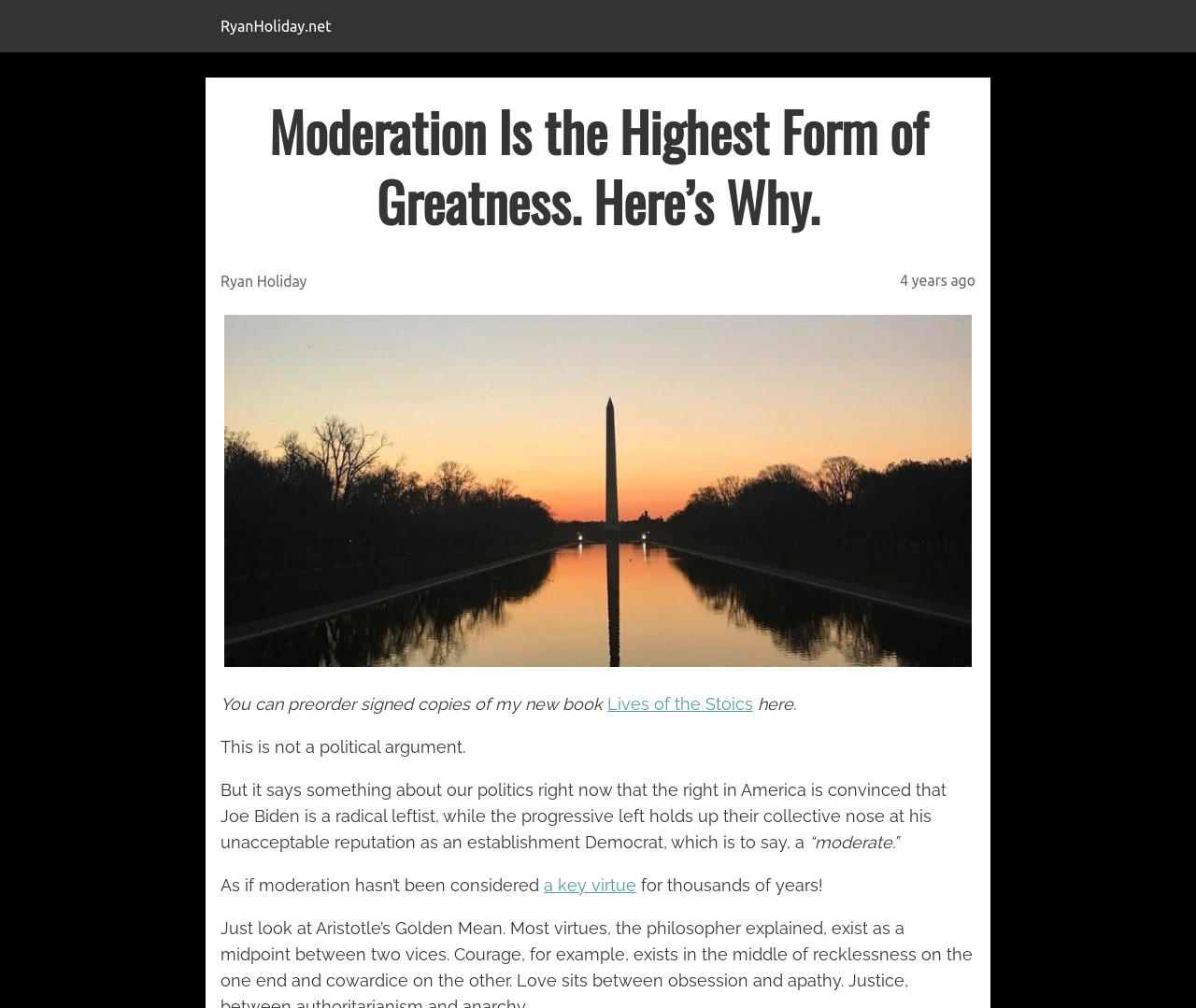Determine the bounding box for the UI element as described: "a key virtue". The coordinates should be represented as four float numbers between 0 and 1, formatted as [left, top, right, bottom].

[0.455, 0.868, 0.532, 0.888]